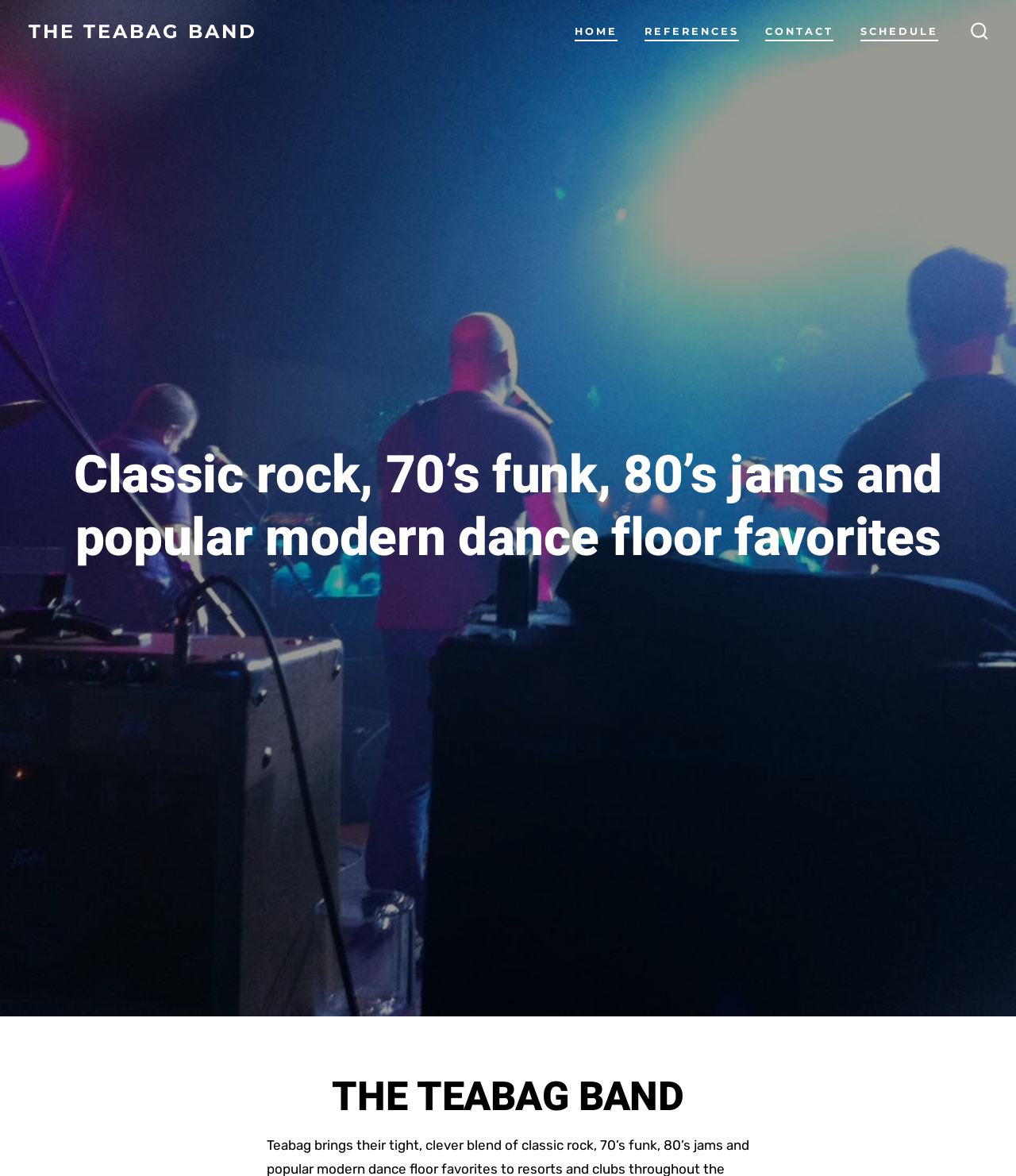Generate a thorough description of the webpage.

The webpage is about "The Teabag Band". At the top right corner, there is a search toggle button with an accompanying image. Below the search toggle button, there is a prominent heading that reads "THE TEABAG BAND". 

On the top navigation bar, there are four links: "HOME", "REFERENCES", "CONTACT", and "SCHEDULE", arranged horizontally from left to right. 

Below the navigation bar, there is a heading that describes the band's music style, stating that they play "Classic rock, 70’s funk, 80’s jams and popular modern dance floor favorites". 

Further down, there is another heading that reads "THE TEABAG BAND" again, but this time it is positioned near the bottom of the page. 

At the very top left corner, there is a small textbox where users can enter their email address to verify, but it is not required.